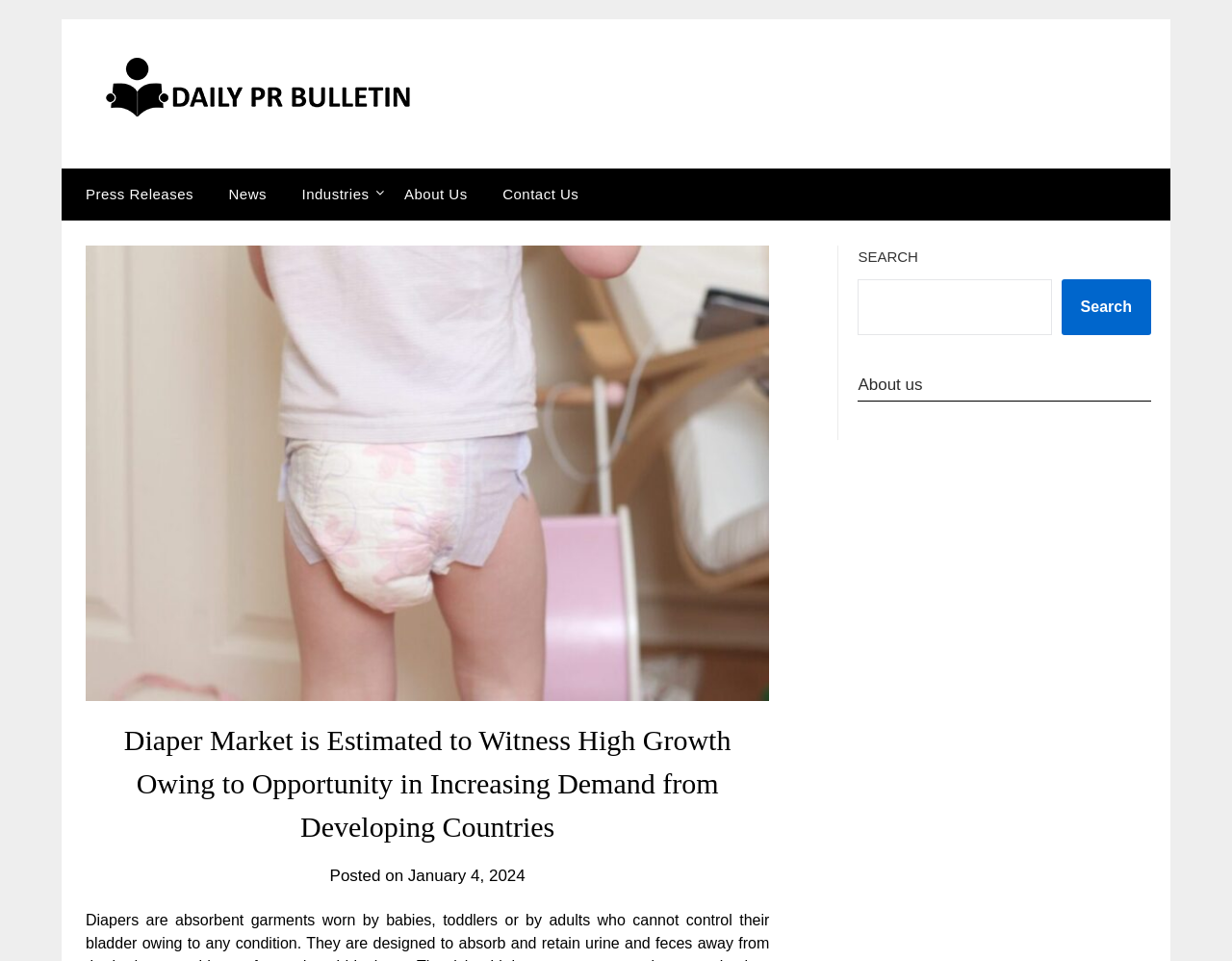Extract the bounding box for the UI element that matches this description: "parent_node: Search name="s"".

[0.696, 0.29, 0.854, 0.348]